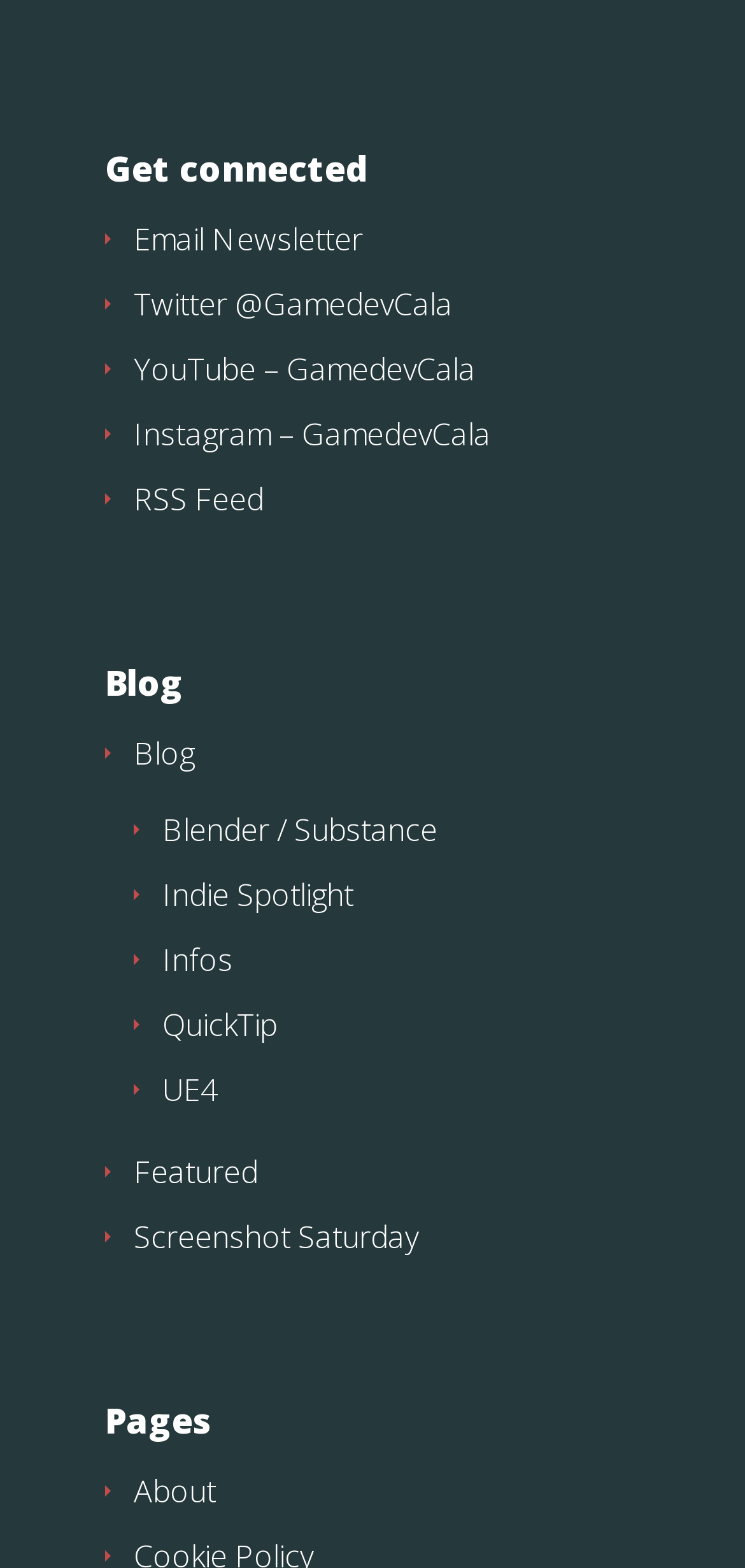How many social media platforms are linked on this webpage?
Kindly offer a comprehensive and detailed response to the question.

I found the answer by counting the number of social media links on the webpage. There are links to Twitter, YouTube, Instagram, and RSS Feed, which are all social media platforms.